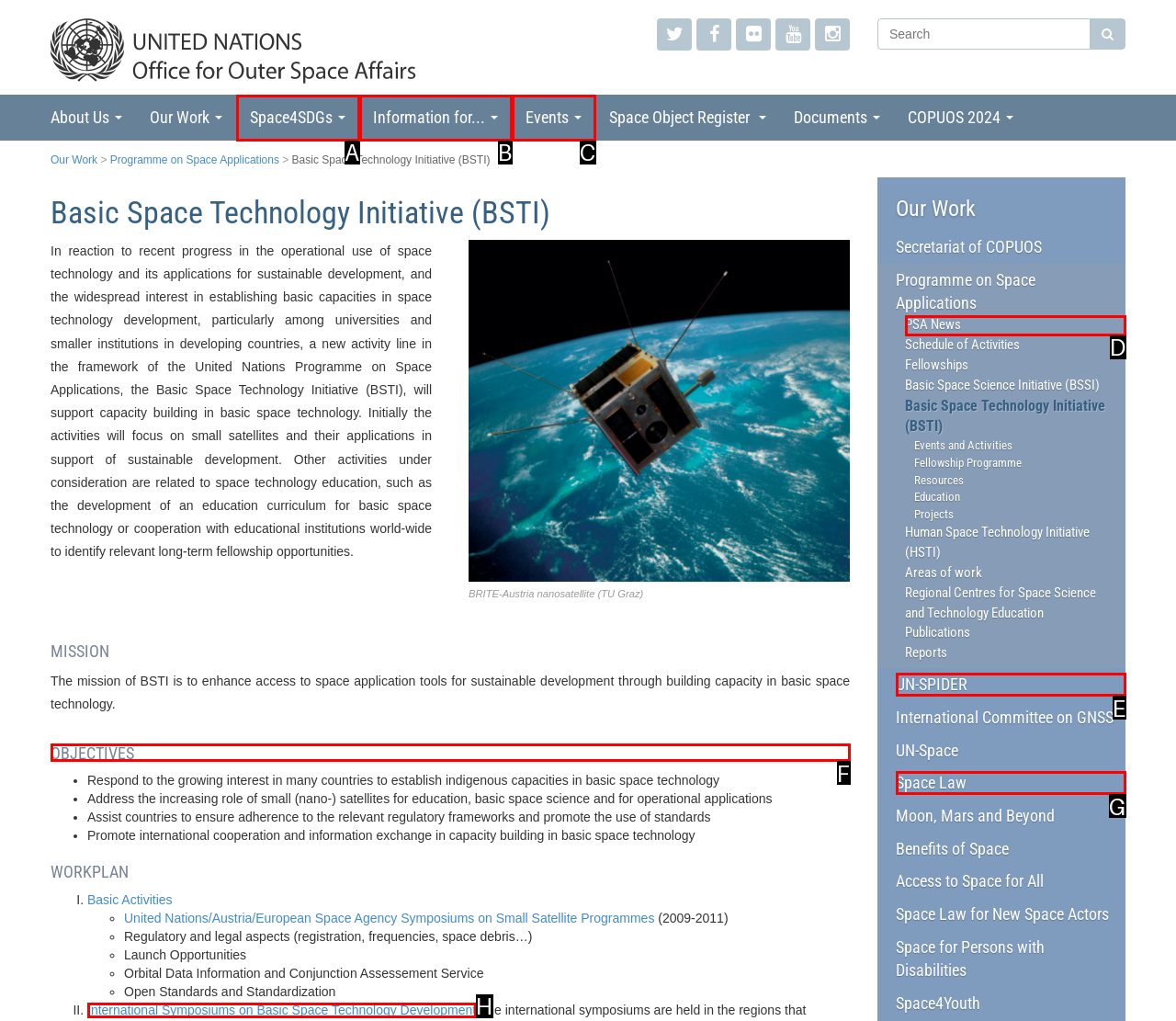What option should you select to complete this task: Explore the objectives of BSTI? Indicate your answer by providing the letter only.

F